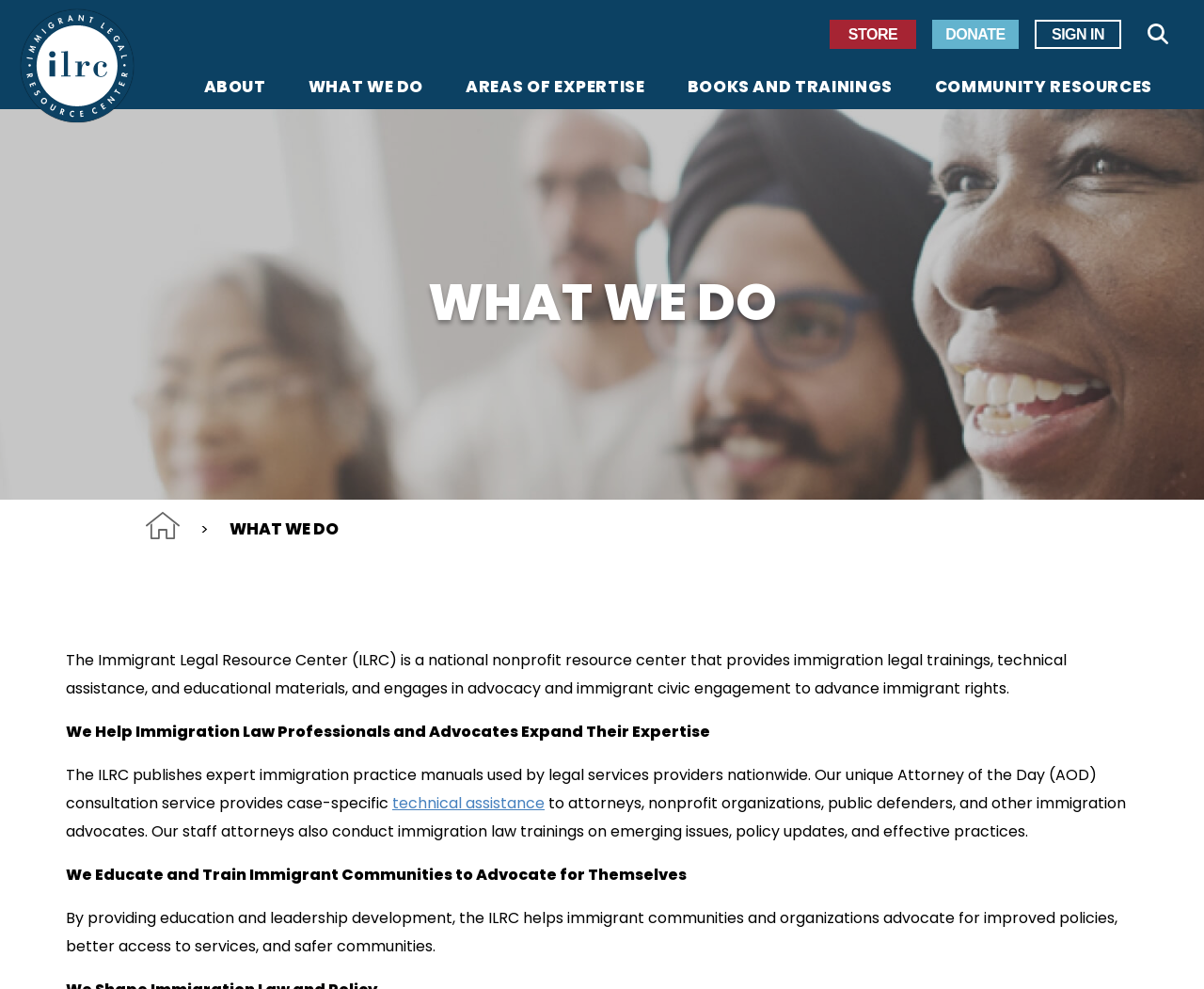Please determine the bounding box coordinates of the section I need to click to accomplish this instruction: "Click the 'STORE' link".

[0.689, 0.02, 0.761, 0.049]